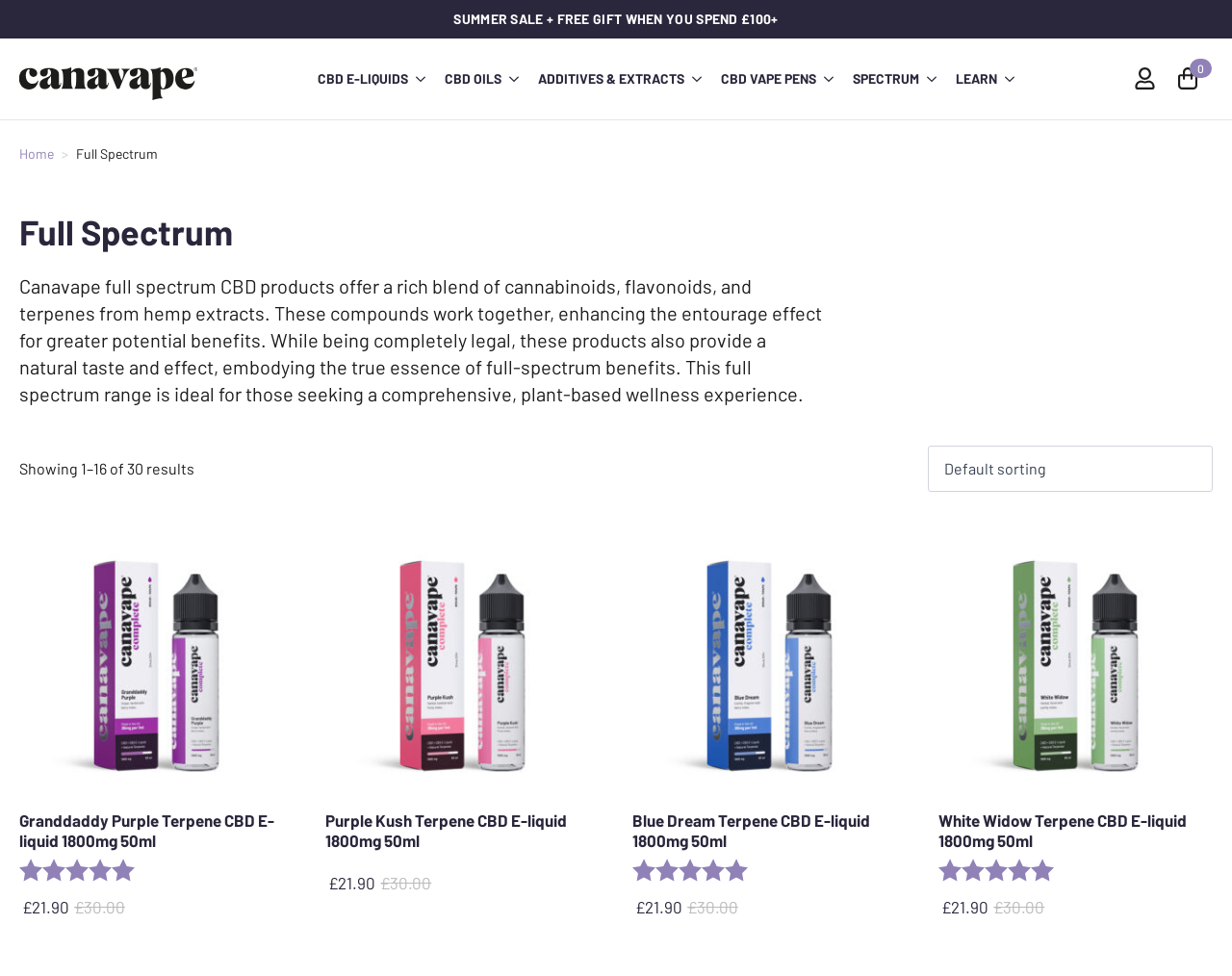Locate the bounding box coordinates of the clickable element to fulfill the following instruction: "Click on the 'CBD E-LIQUIDS' button". Provide the coordinates as four float numbers between 0 and 1 in the format [left, top, right, bottom].

[0.25, 0.064, 0.331, 0.097]